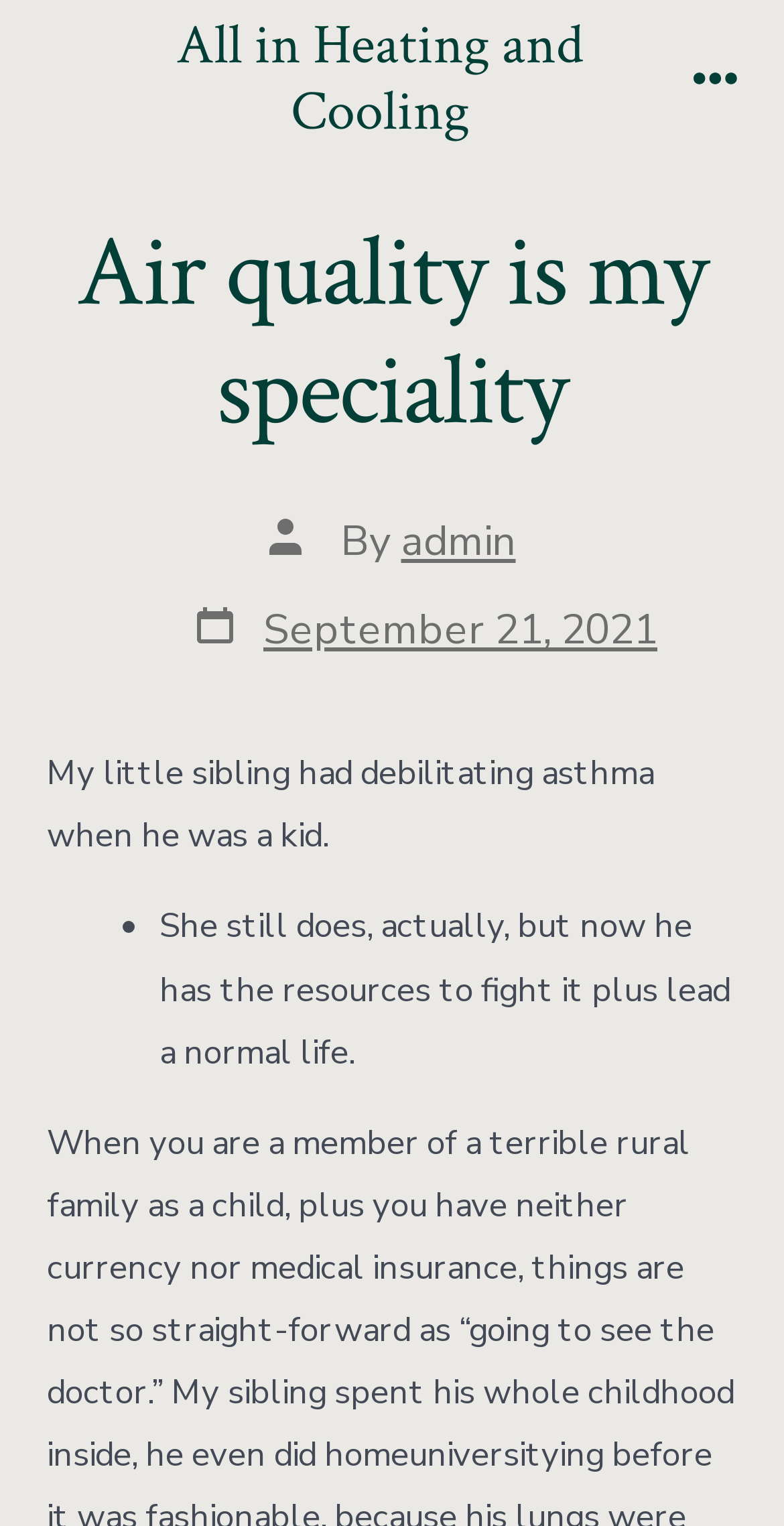Given the webpage screenshot, identify the bounding box of the UI element that matches this description: "aria-label="Open menu"".

None